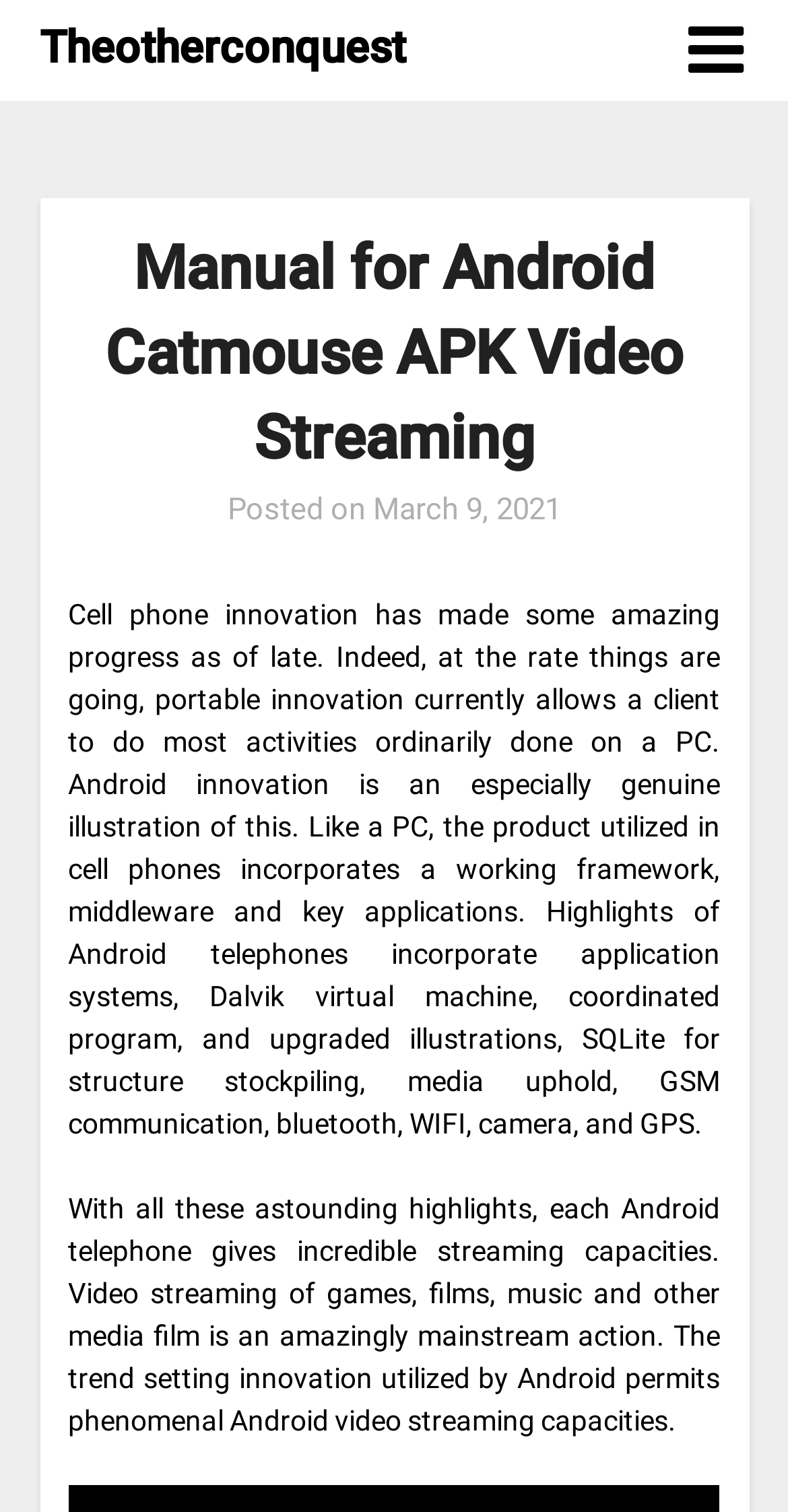Answer briefly with one word or phrase:
What is the date of the post?

March 9, 2021